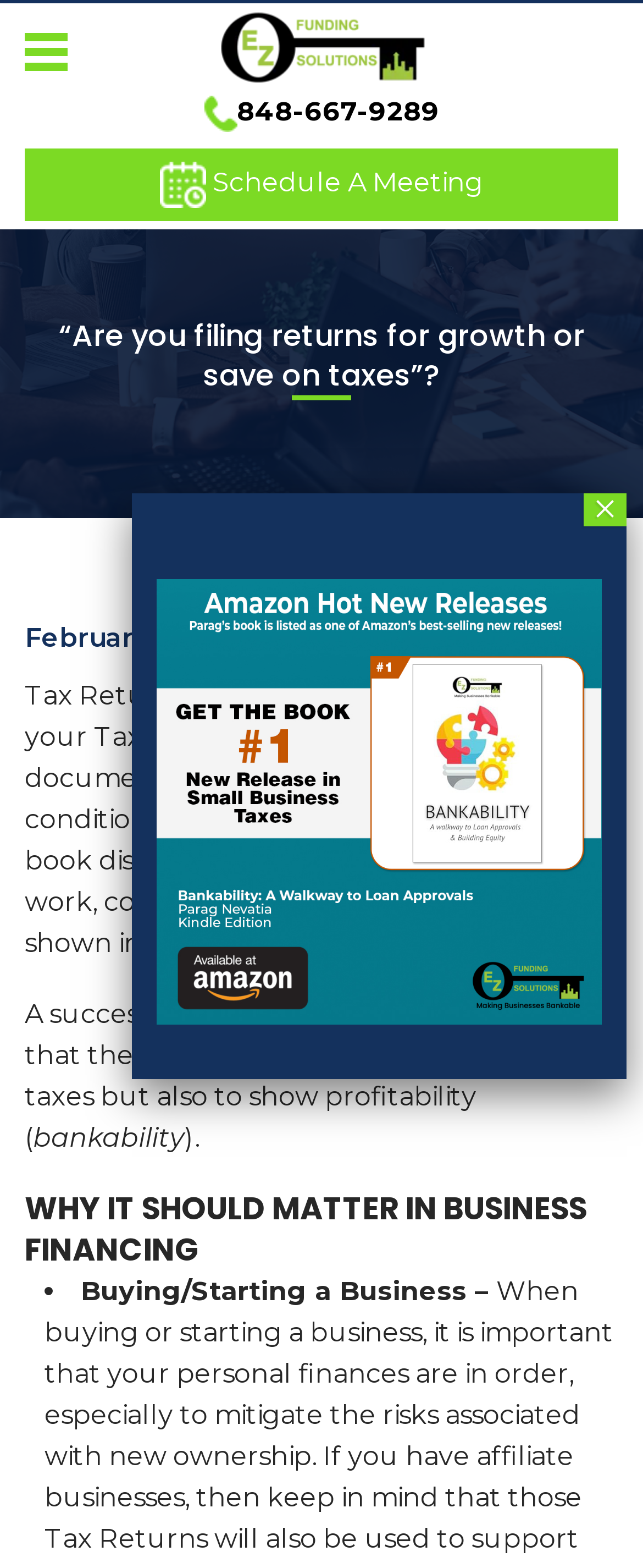Identify the bounding box coordinates for the UI element described as follows: "parent_node: ×". Ensure the coordinates are four float numbers between 0 and 1, formatted as [left, top, right, bottom].

[0.244, 0.33, 0.936, 0.672]